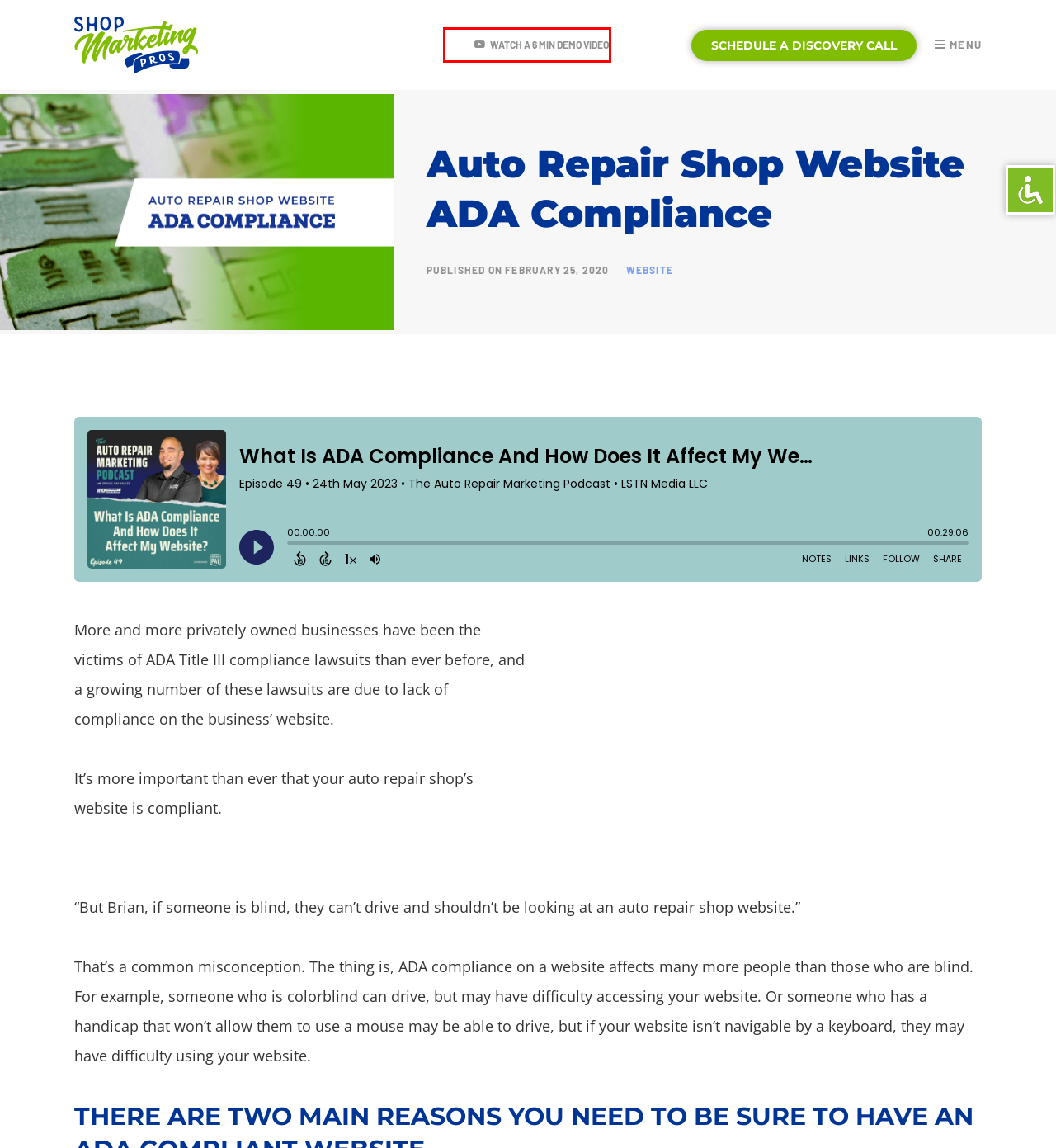Look at the screenshot of a webpage with a red bounding box and select the webpage description that best corresponds to the new page after clicking the element in the red box. Here are the options:
A. Watch A 6 Minute Demo Video | Shop Marketing Pros
B. Core Values | Shop Marketing Pros
C. 🔥 Auto Repair Shop Marketing | Shop Marketing Pros
D. Auto Repair Shop Marketing Blog | Shop Marketing Pros
E. Meet The Pros | Shop Marketing Pros
F. Website | Shop Marketing Pros
G. Rev Up Your Auto Repair Shop's Growth: Expert Digital Advertising Strategies | Shop Marketing Pros
H. Boost Your Auto Repair Shop's Visibility with Expert SEO | Shop Marketing Pros

A